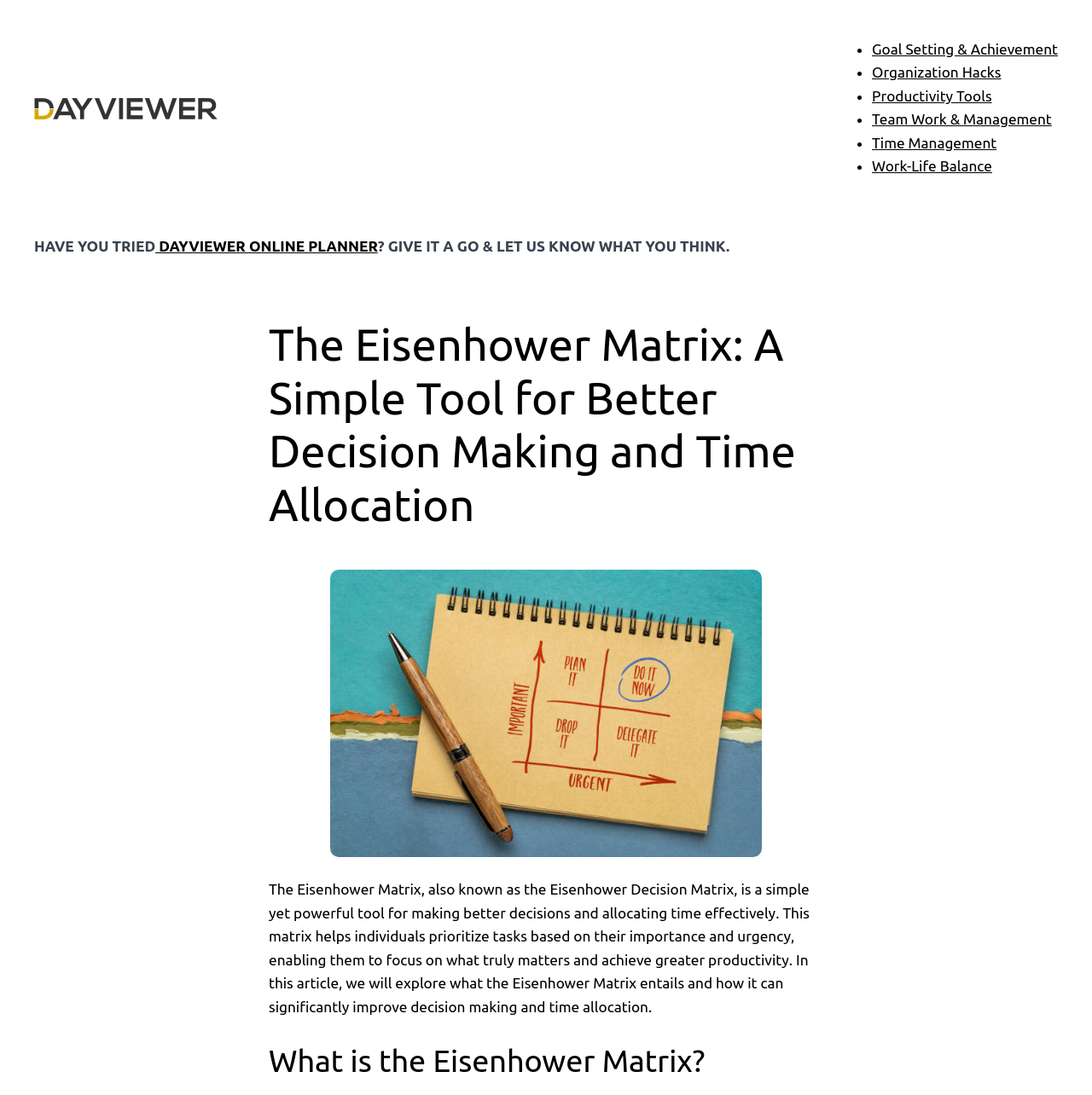What is the Eisenhower Matrix used for?
Answer the question with a detailed and thorough explanation.

The Eisenhower Matrix is used for making better decisions and allocating time effectively, as stated in the webpage. It helps individuals prioritize tasks based on their importance and urgency, enabling them to focus on what truly matters and achieve greater productivity.